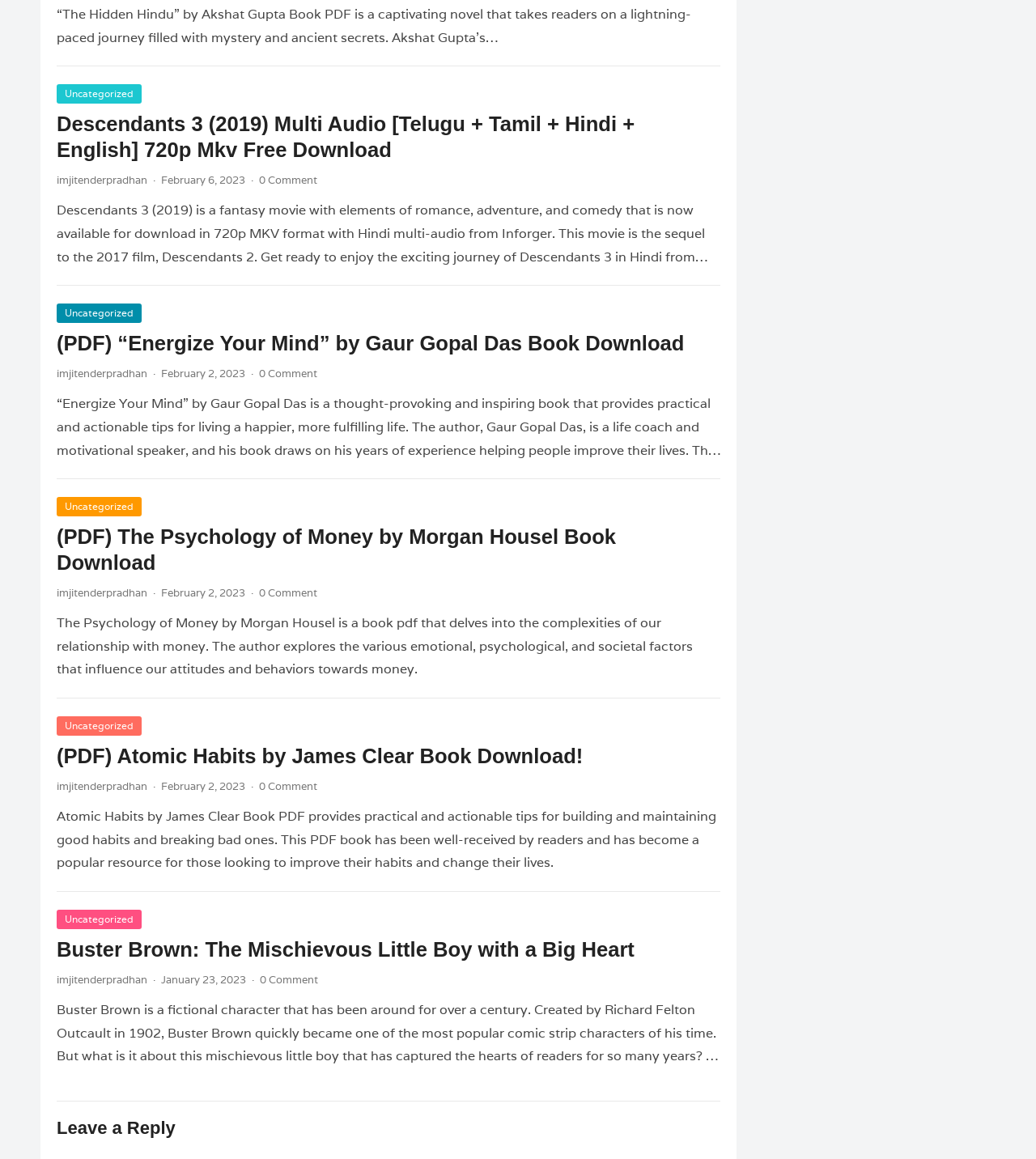What is the format of the 'Descendants 3' movie download?
From the image, provide a succinct answer in one word or a short phrase.

720p MKV